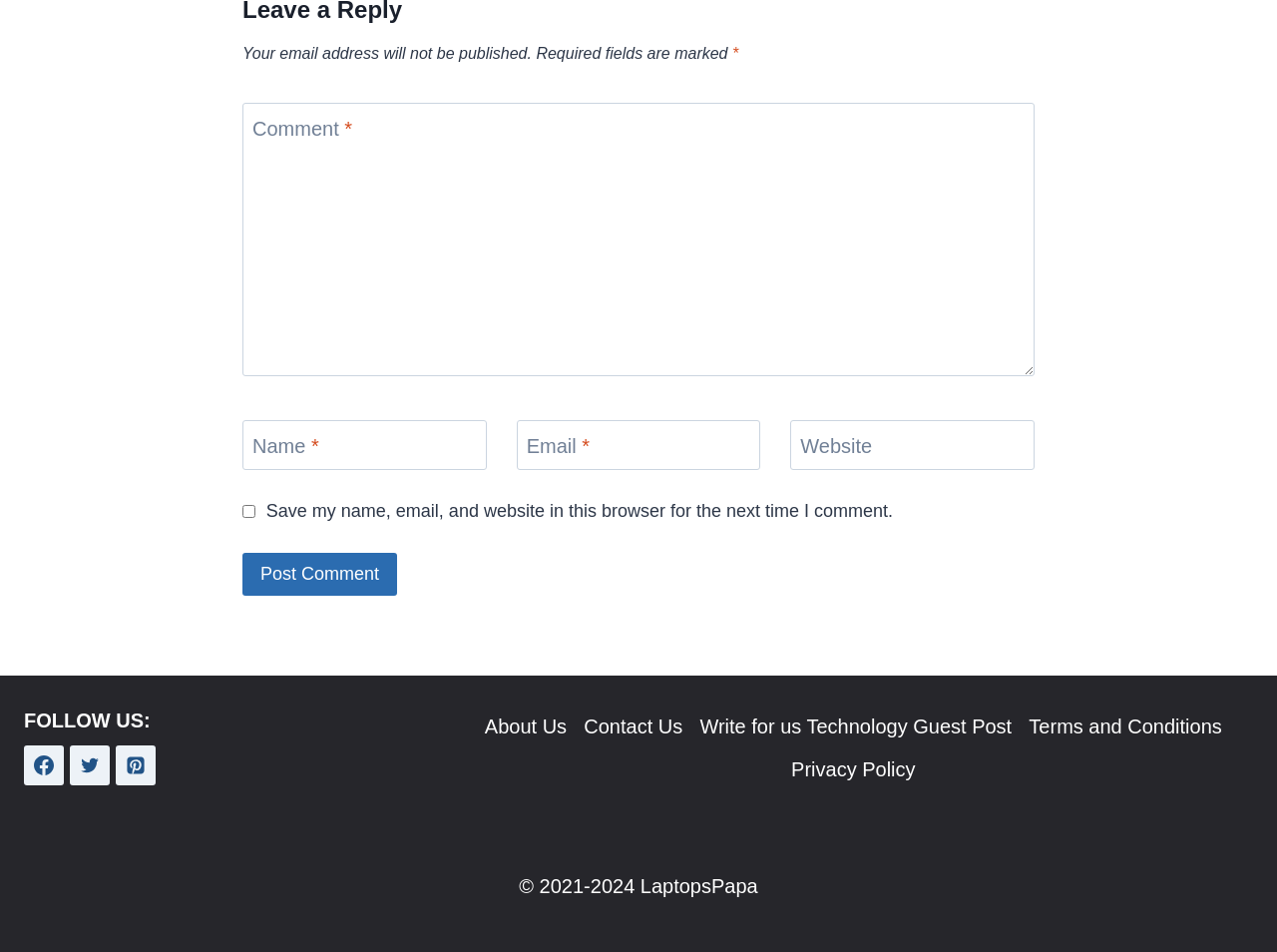Can you provide the bounding box coordinates for the element that should be clicked to implement the instruction: "Leave a reply to the post"?

None